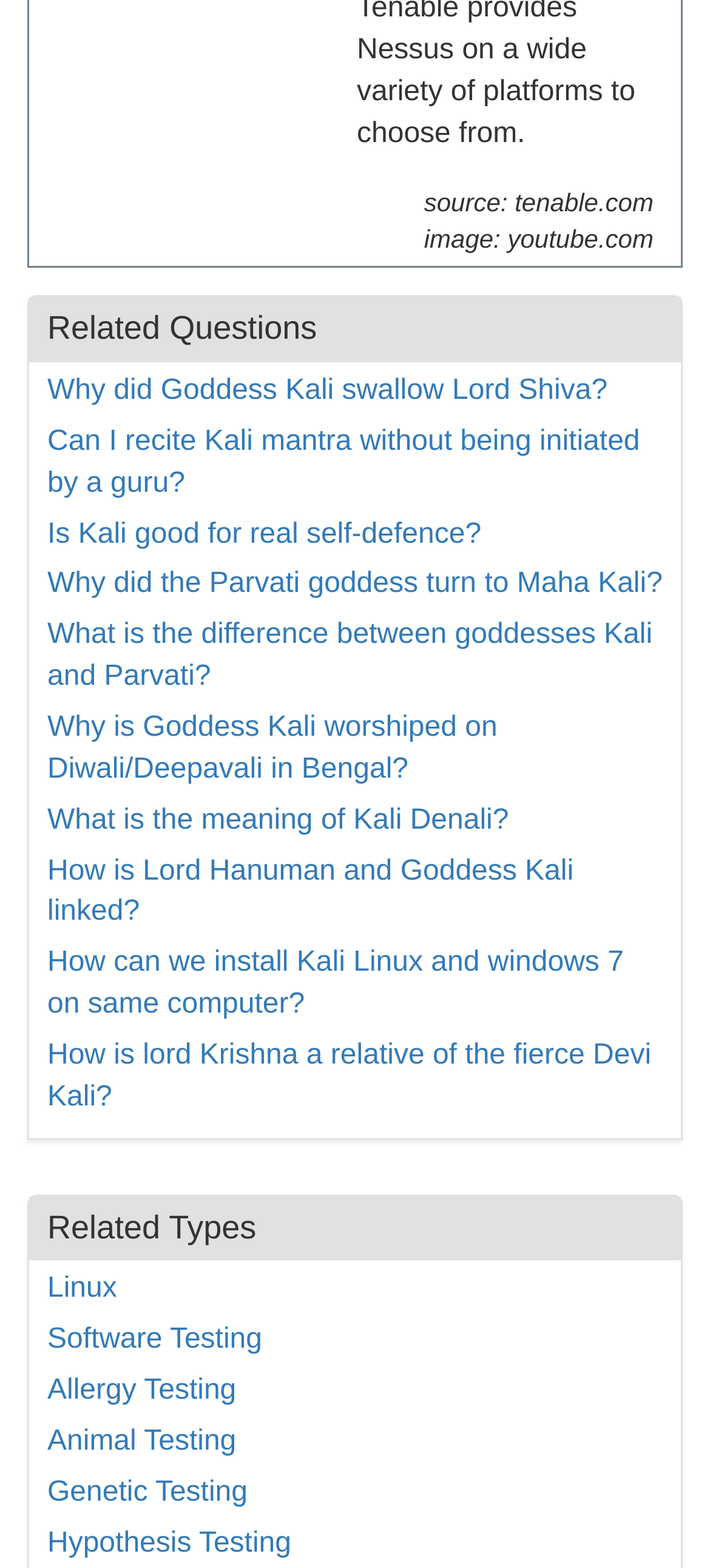How many related questions are listed?
Refer to the image and provide a thorough answer to the question.

I counted the number of link elements under the 'Related Questions' heading, which are 11 in total.